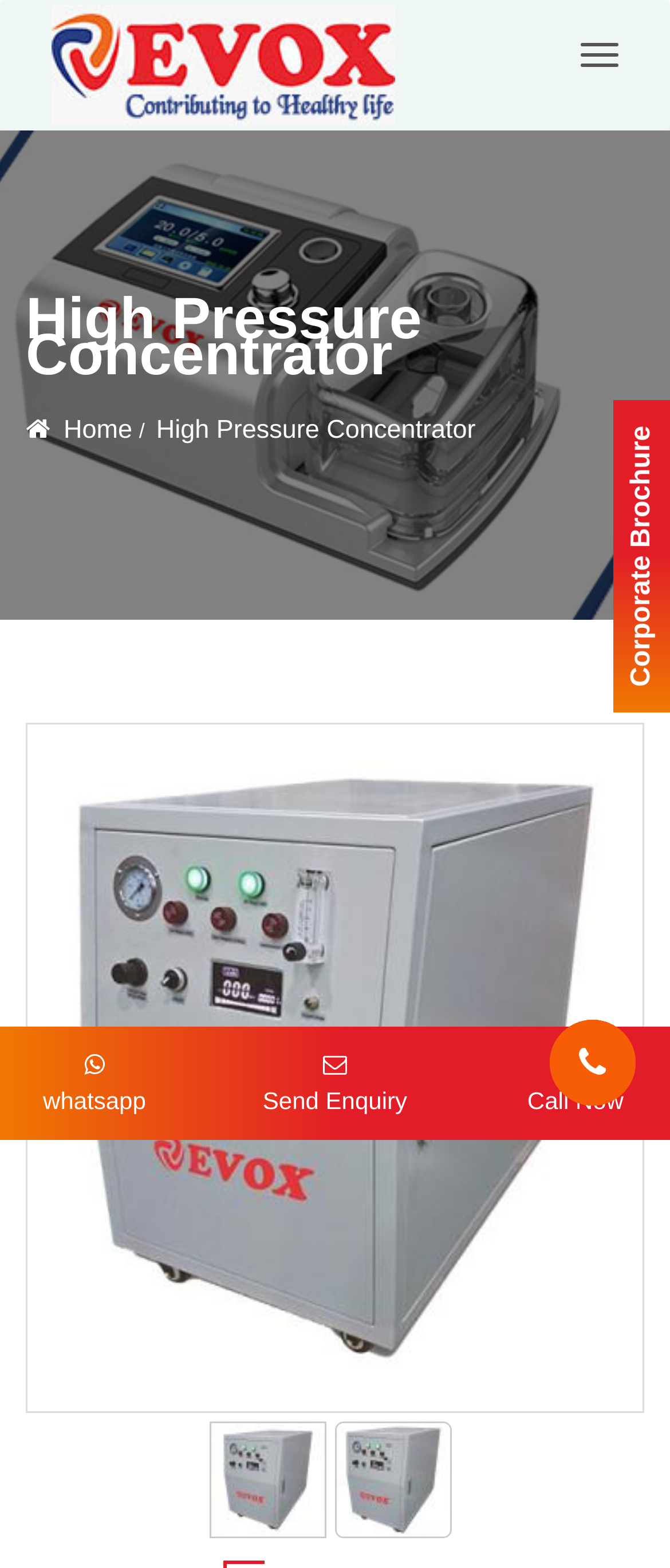Identify the bounding box for the UI element described as: "Send Enquiry". The coordinates should be four float numbers between 0 and 1, i.e., [left, top, right, bottom].

[0.392, 0.67, 0.608, 0.711]